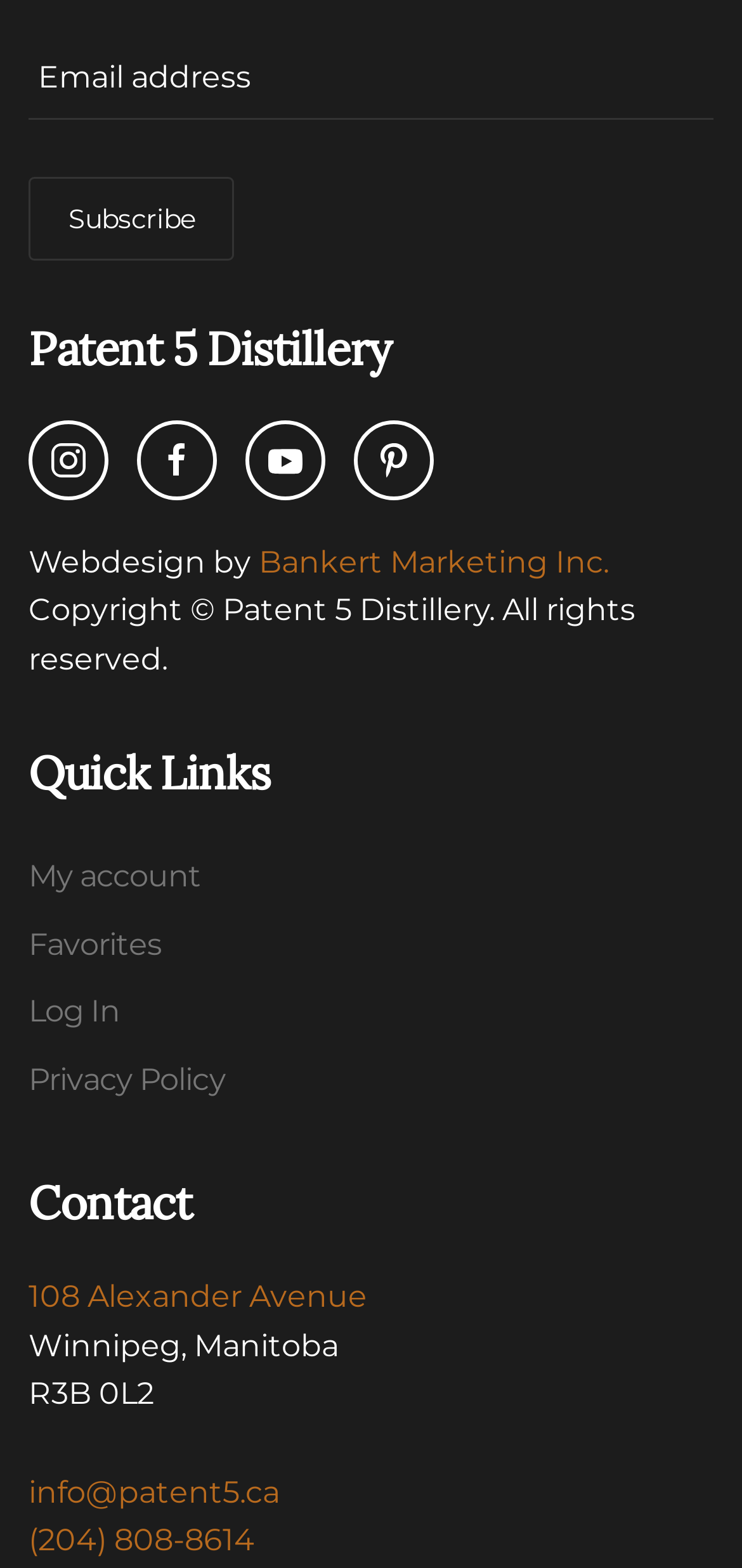Answer the question below using just one word or a short phrase: 
How many social media links are present on the webpage?

4